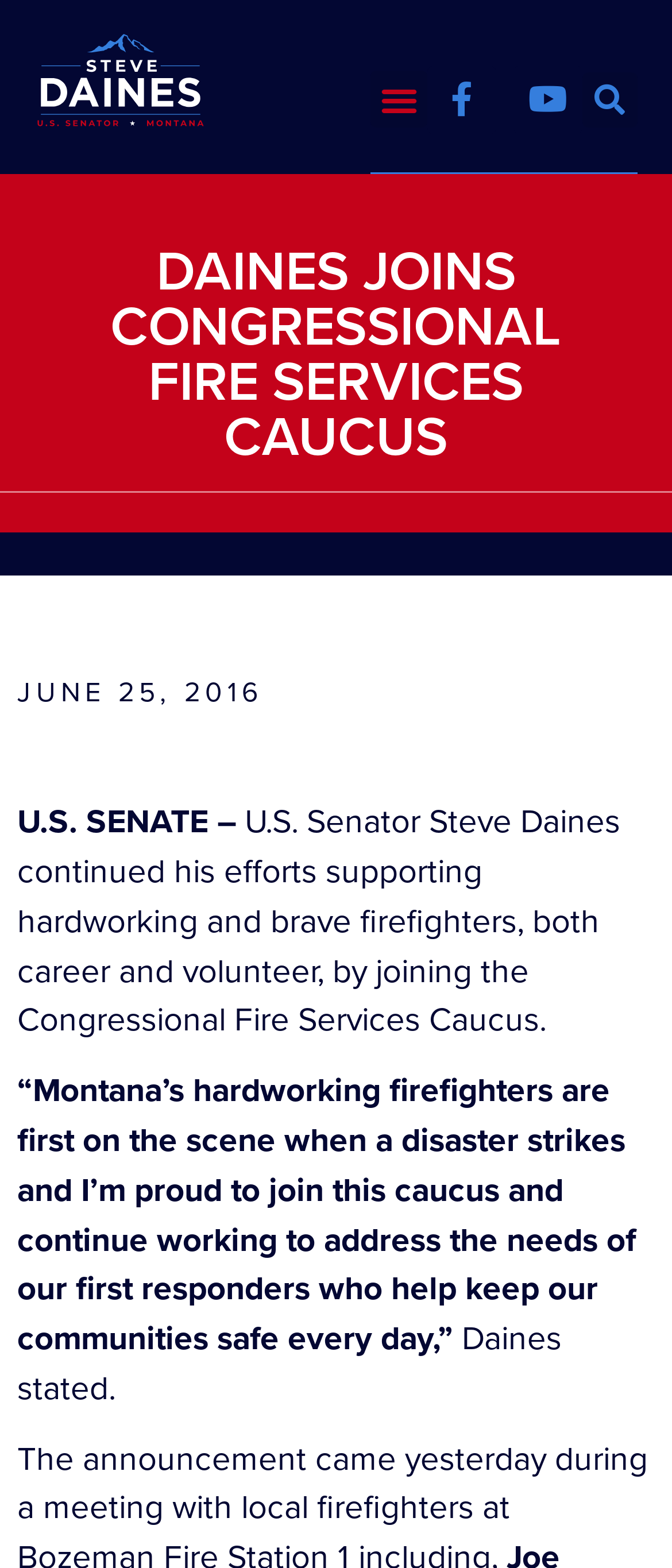Answer the question using only a single word or phrase: 
What is the social media platform represented by the icon ?

Facebook